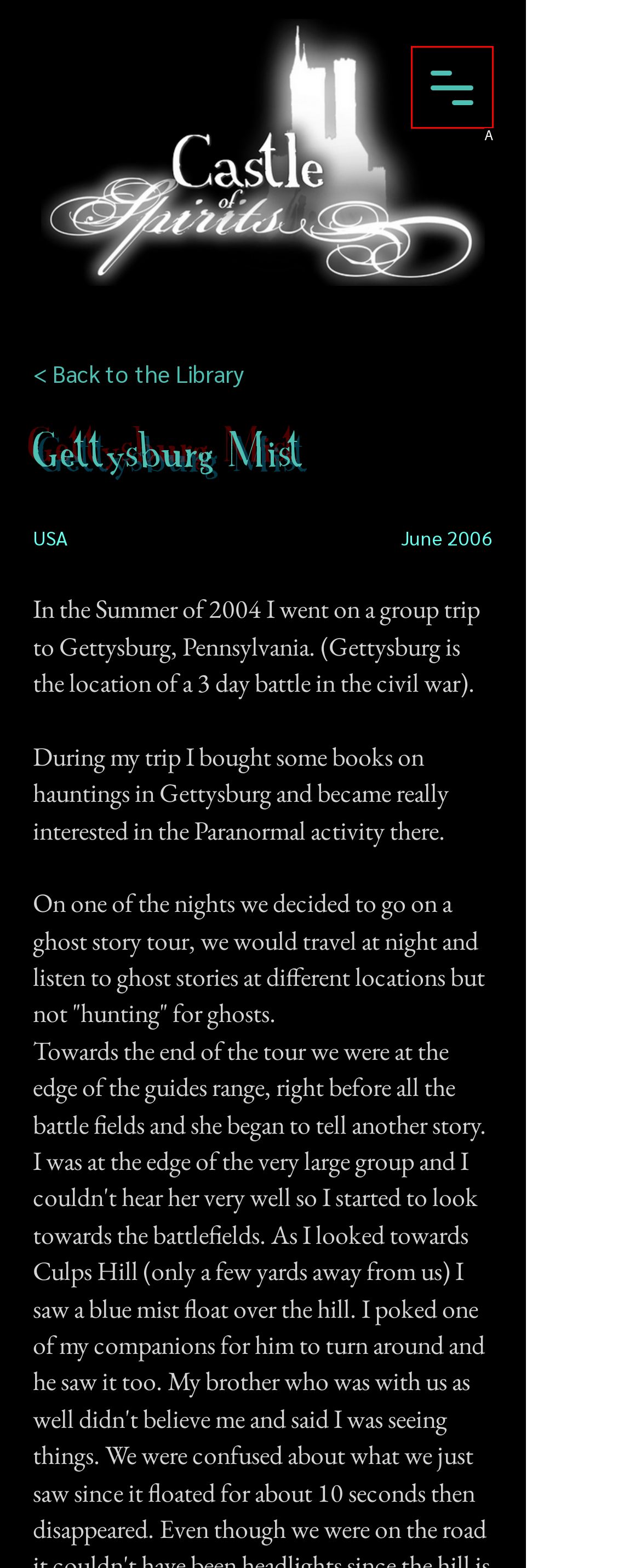Please identify the UI element that matches the description: aria-label="Open navigation menu"
Respond with the letter of the correct option.

A